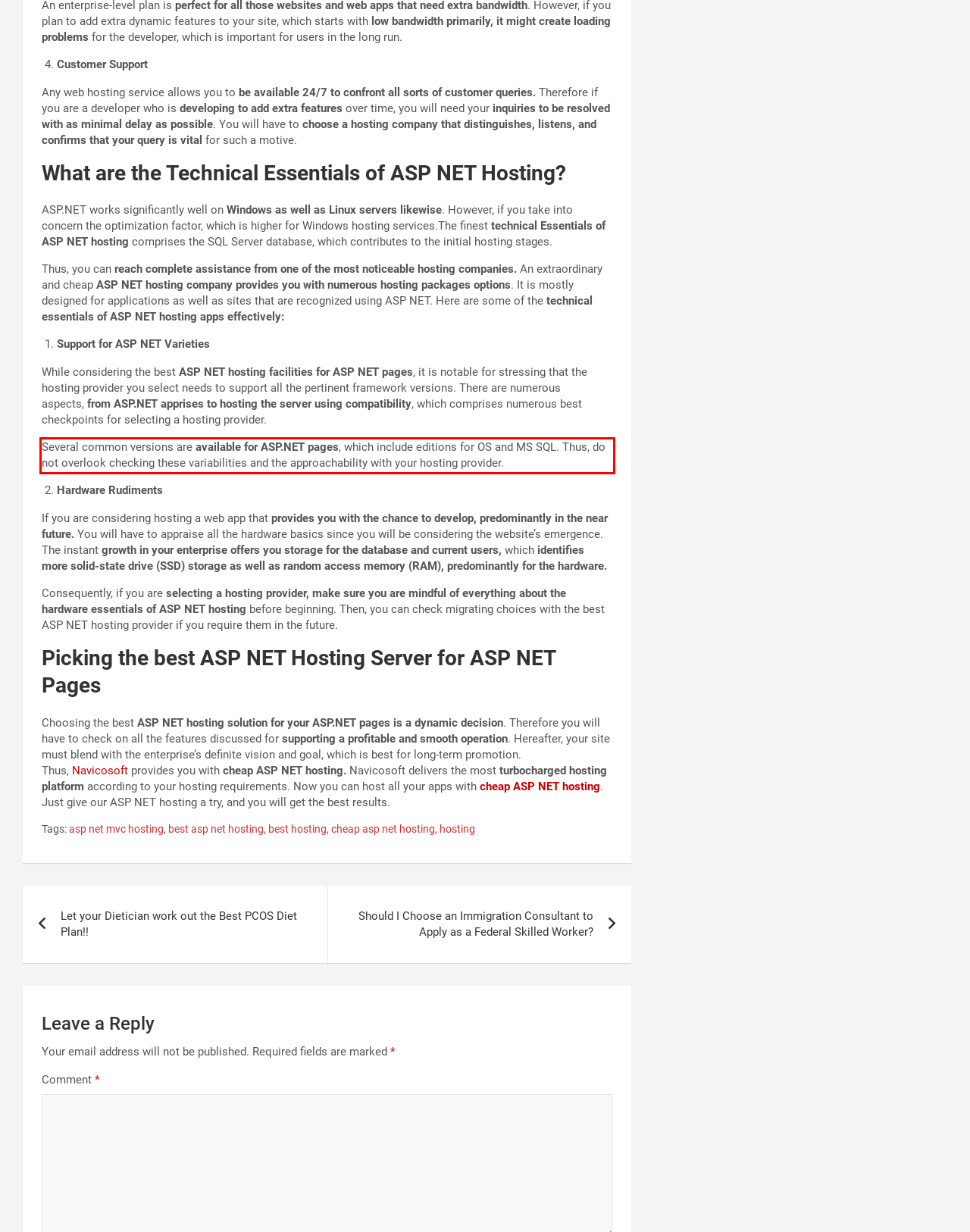Identify the text within the red bounding box on the webpage screenshot and generate the extracted text content.

Several common versions are available for ASP.NET pages, which include editions for OS and MS SQL. Thus, do not overlook checking these variabilities and the approachability with your hosting provider.